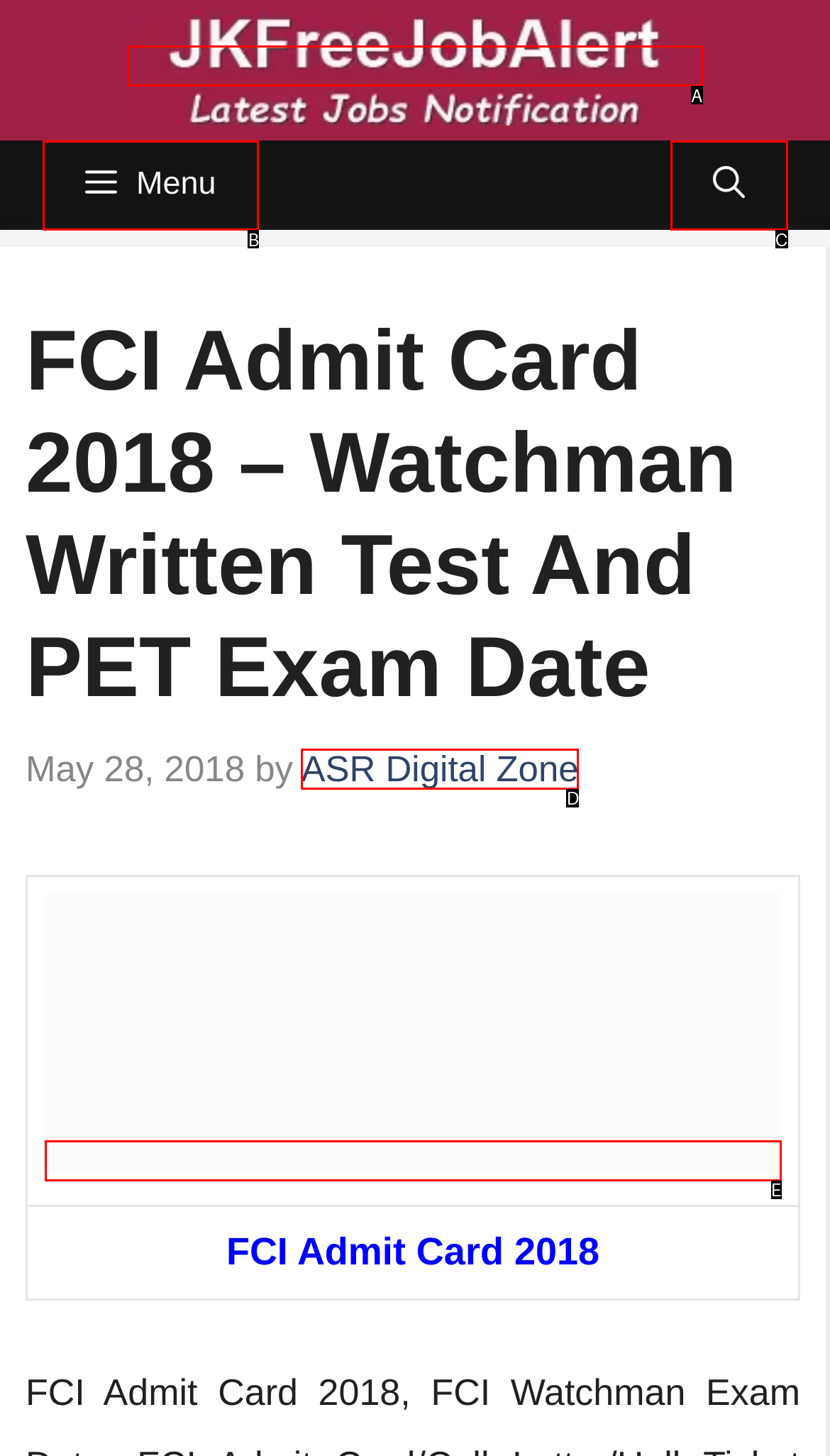Tell me which one HTML element best matches the description: ASR Digital Zone Answer with the option's letter from the given choices directly.

D